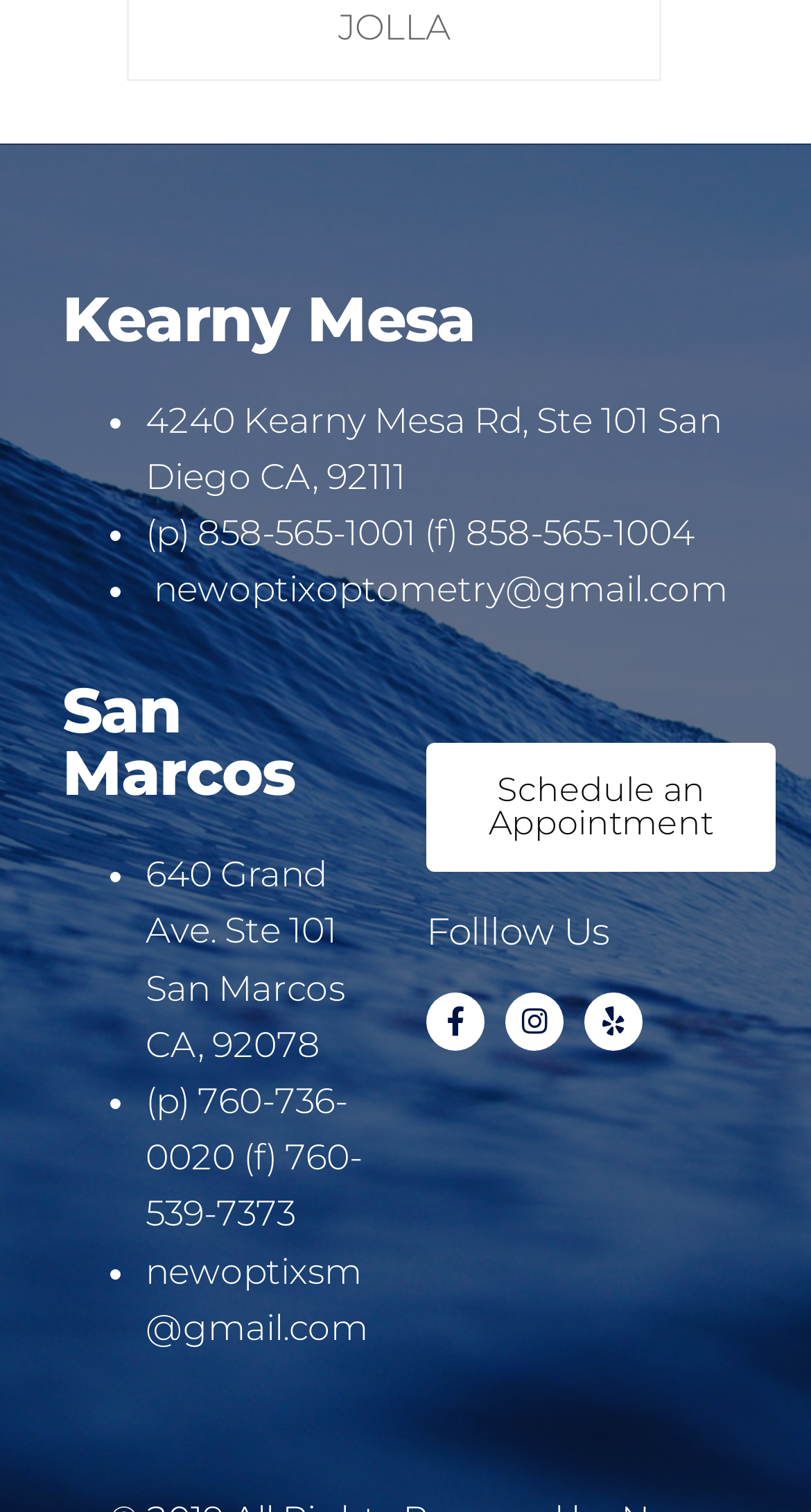Using the information in the image, give a comprehensive answer to the question: 
How many social media platforms are listed?

I counted the number of links that seem to indicate social media platforms, which are 'Facebook', 'Instagram', and 'Yelp'. These links are listed under the heading 'Follow Us'.